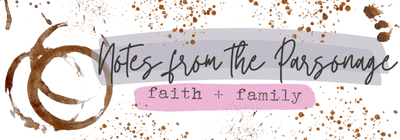What is the tone of the logo?
Answer the question in a detailed and comprehensive manner.

The logo's design, with its stylish script and soft pink banner, conveys a warm and inviting vibe, suggesting that the blog's content is approachable and welcoming.